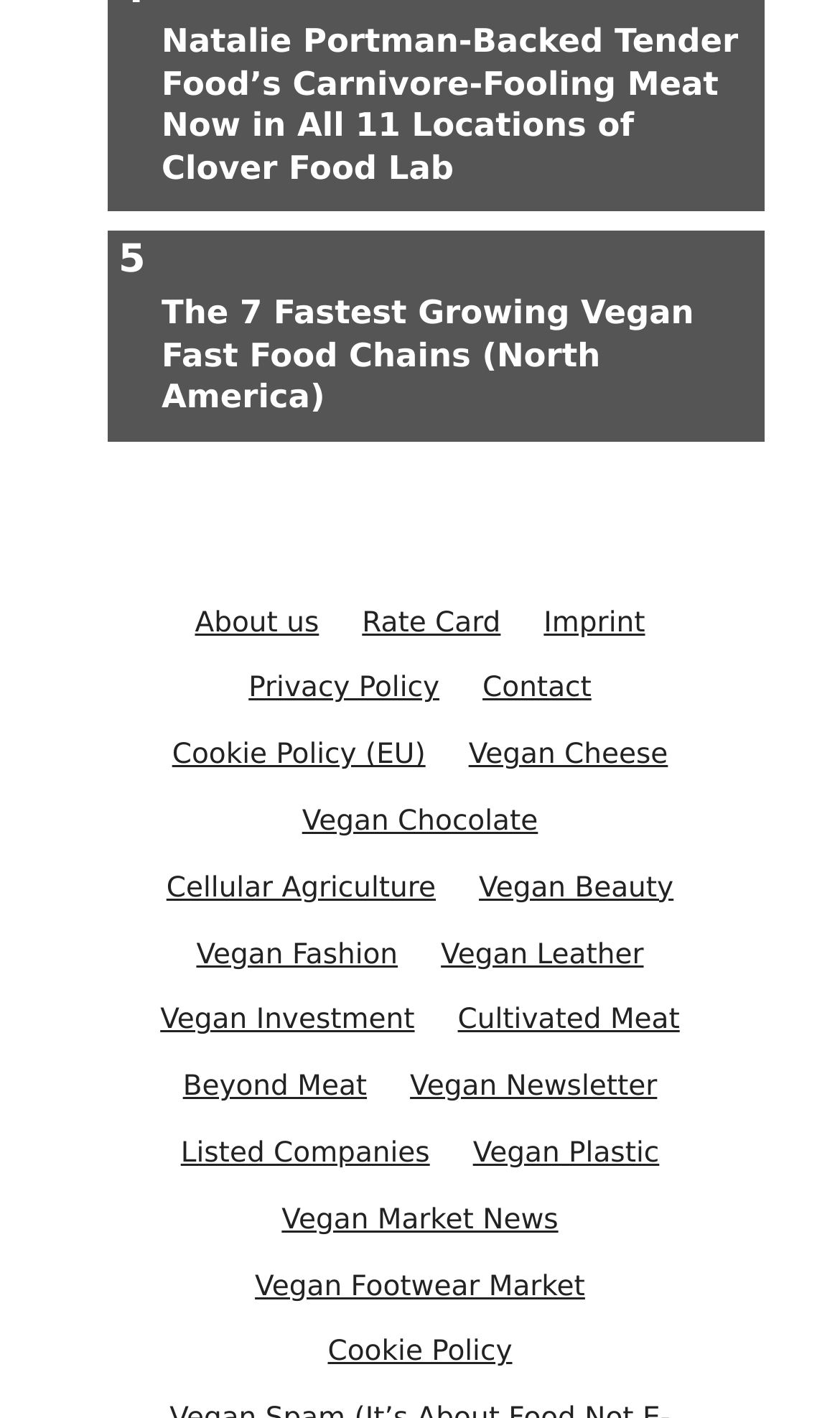Locate the bounding box coordinates of the clickable element to fulfill the following instruction: "Visit the about us page". Provide the coordinates as four float numbers between 0 and 1 in the format [left, top, right, bottom].

[0.232, 0.658, 0.38, 0.681]